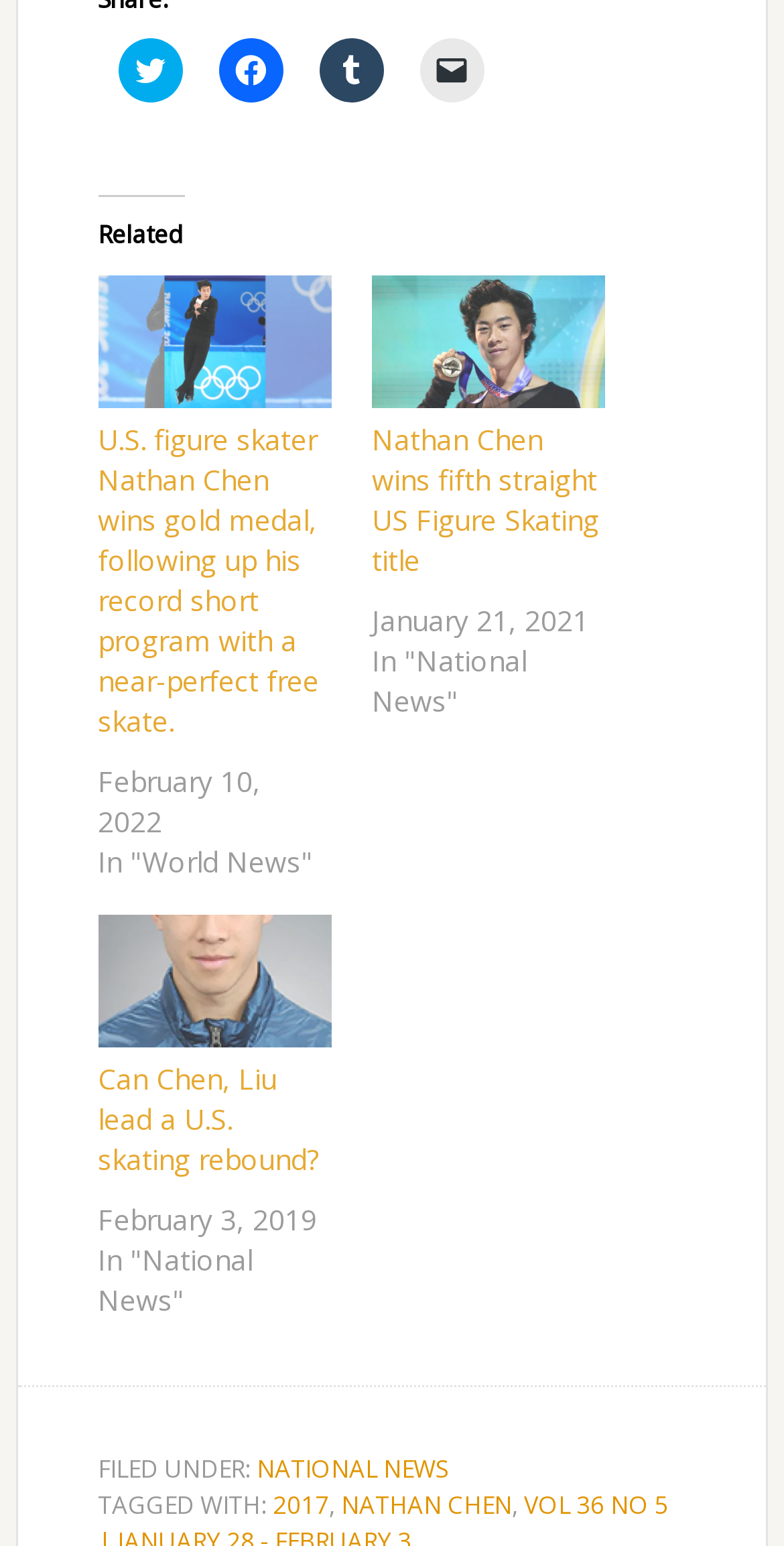Can you specify the bounding box coordinates of the area that needs to be clicked to fulfill the following instruction: "Read about Nathan Chen winning gold medal"?

[0.125, 0.178, 0.423, 0.264]